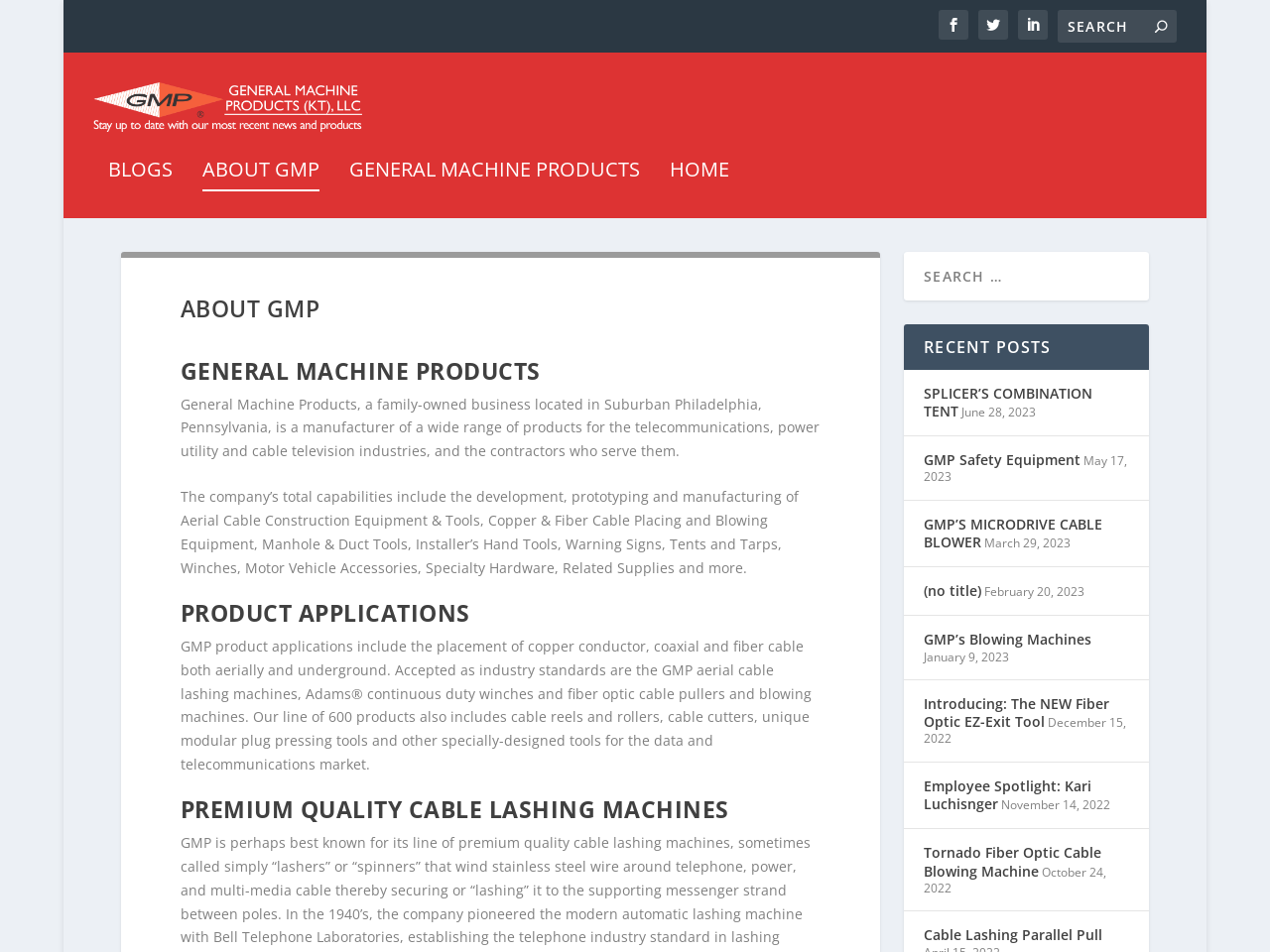Determine the coordinates of the bounding box that should be clicked to complete the instruction: "Go to the blog homepage". The coordinates should be represented by four float numbers between 0 and 1: [left, top, right, bottom].

[0.073, 0.069, 0.422, 0.15]